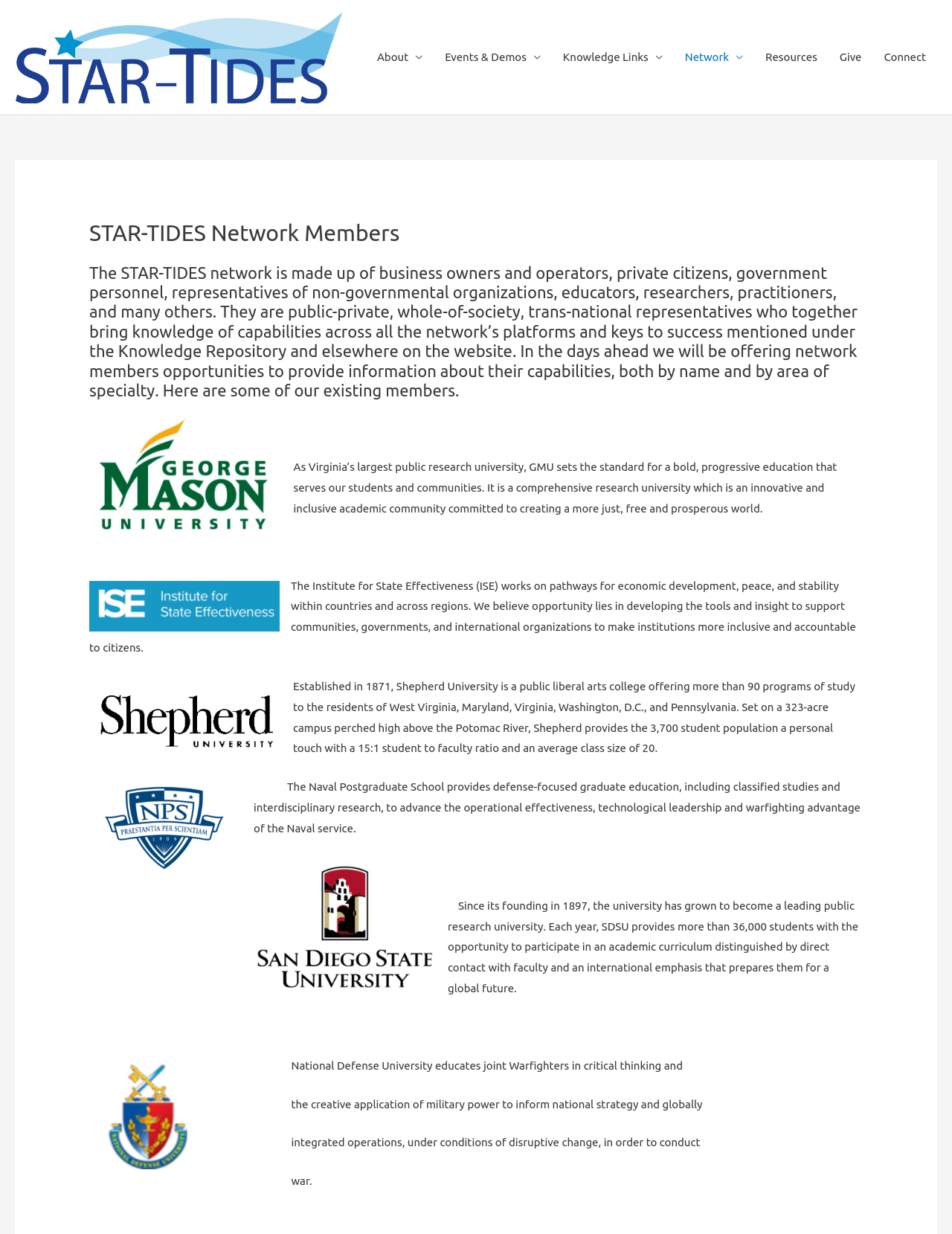Write a detailed summary of the webpage, including text, images, and layout.

The webpage is about the STAR-TIDES Network Members. At the top left, there is a small link. Below it, there is a navigation menu with 7 links: "About", "Events & Demos", "Knowledge Links", "Network", "Resources", "Give", and "Connect". 

The main content of the webpage is divided into sections. The first section has a heading "STAR-TIDES Network Members" and a paragraph describing the network members. Below this, there are several sections, each describing a different network member. These sections include a figure, which is likely an image or logo of the member, and a static text describing the member. The members described are George Mason University, The Institute for State Effectiveness, Shepherd University, The Naval Postgraduate School, San Diego State University, and National Defense University. Each section is positioned below the previous one, with a small gap in between.